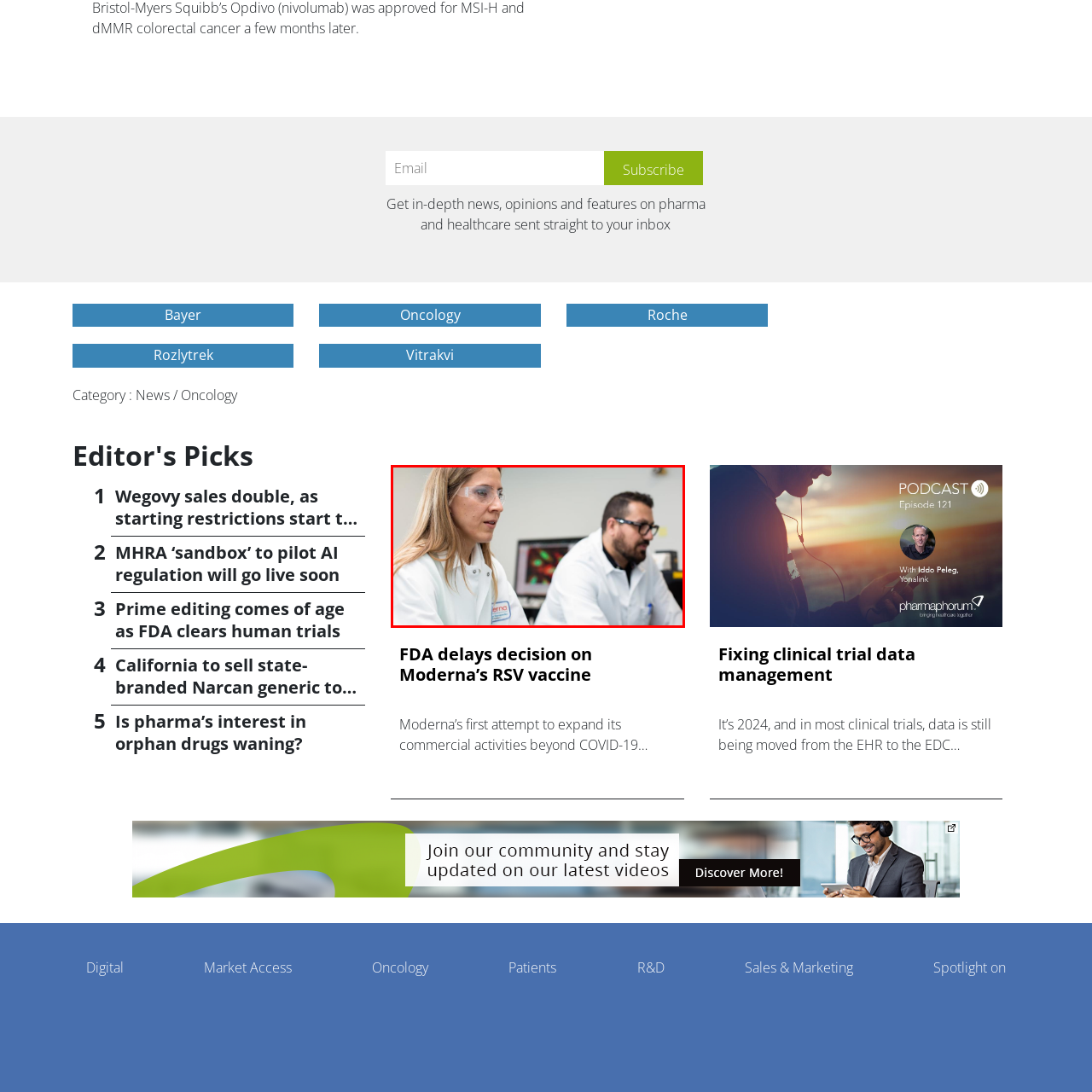How many researchers are in the image?
Focus on the section of the image outlined in red and give a thorough answer to the question.

There are two researchers in the image, a woman and a man, both dressed in white lab coats, working together and collaborating on a scientific investigation.